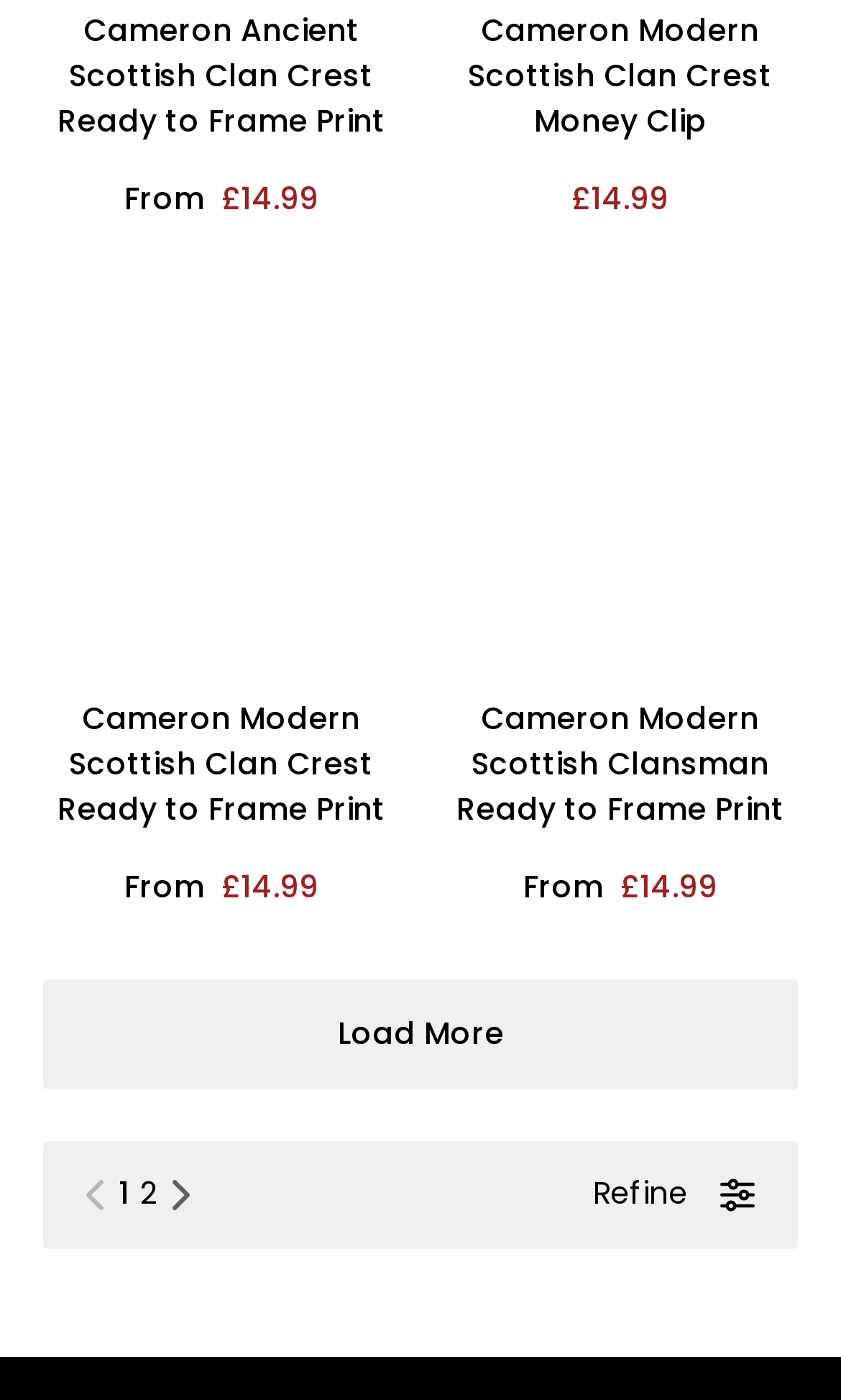Please examine the image and provide a detailed answer to the question: What is the function of the 'Load More' button?

The 'Load More' button is likely to load more products on the page, as it is placed at the bottom of the product list.